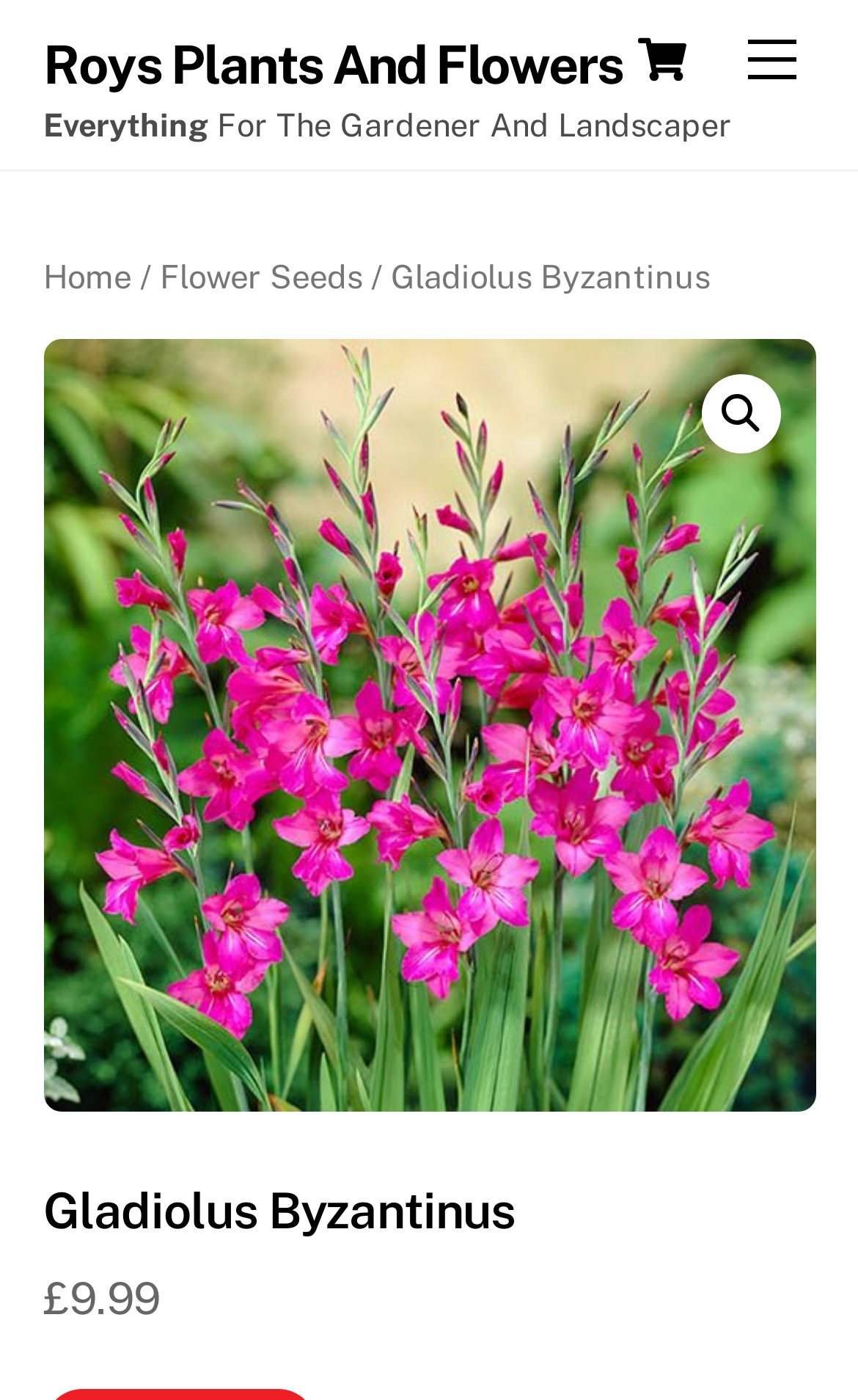Describe the entire webpage, focusing on both content and design.

This webpage is about Gladiolus Byzantinus, a type of flower. At the top right corner, there are two links: "Menu" and "Shop Cart Cart", with the latter having a cart icon. Below these links, the website's title "Roys Plants And Flowers" is displayed prominently. 

On the left side, there is a section with two lines of text: "Everything For The Gardener And Landscaper". Below this section, there are four links: "Home", "Flower Seeds", and "Gladiolus Byzantinus", with a search icon on the right side. 

The main content of the webpage is about Gladiolus Byzantinus, with a large image of the flower taking up most of the page. The image is accompanied by a heading with the same name. At the bottom left corner, the price of the flower is displayed as "£9.99".